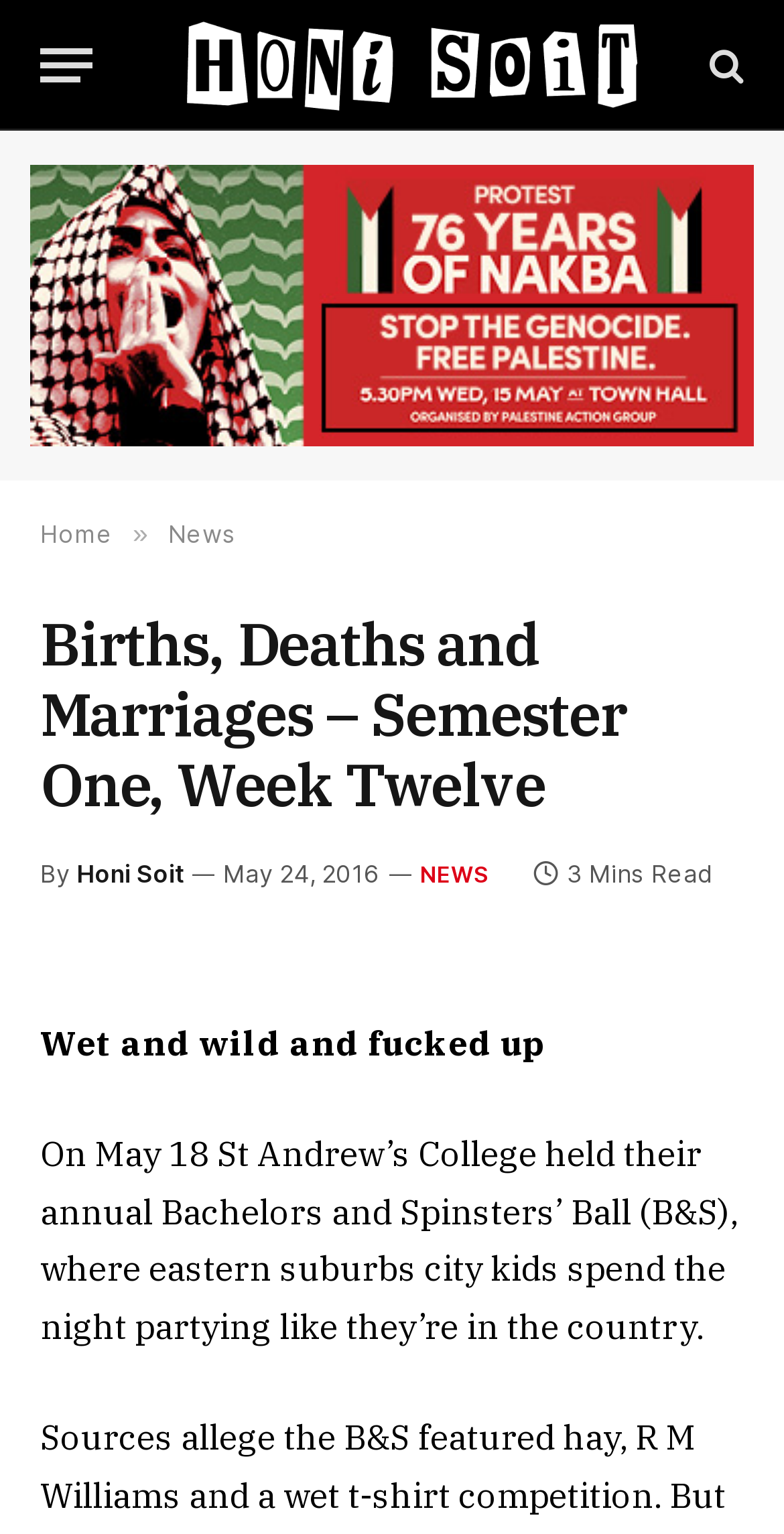Extract the main title from the webpage.

Births, Deaths and Marriages – Semester One, Week Twelve